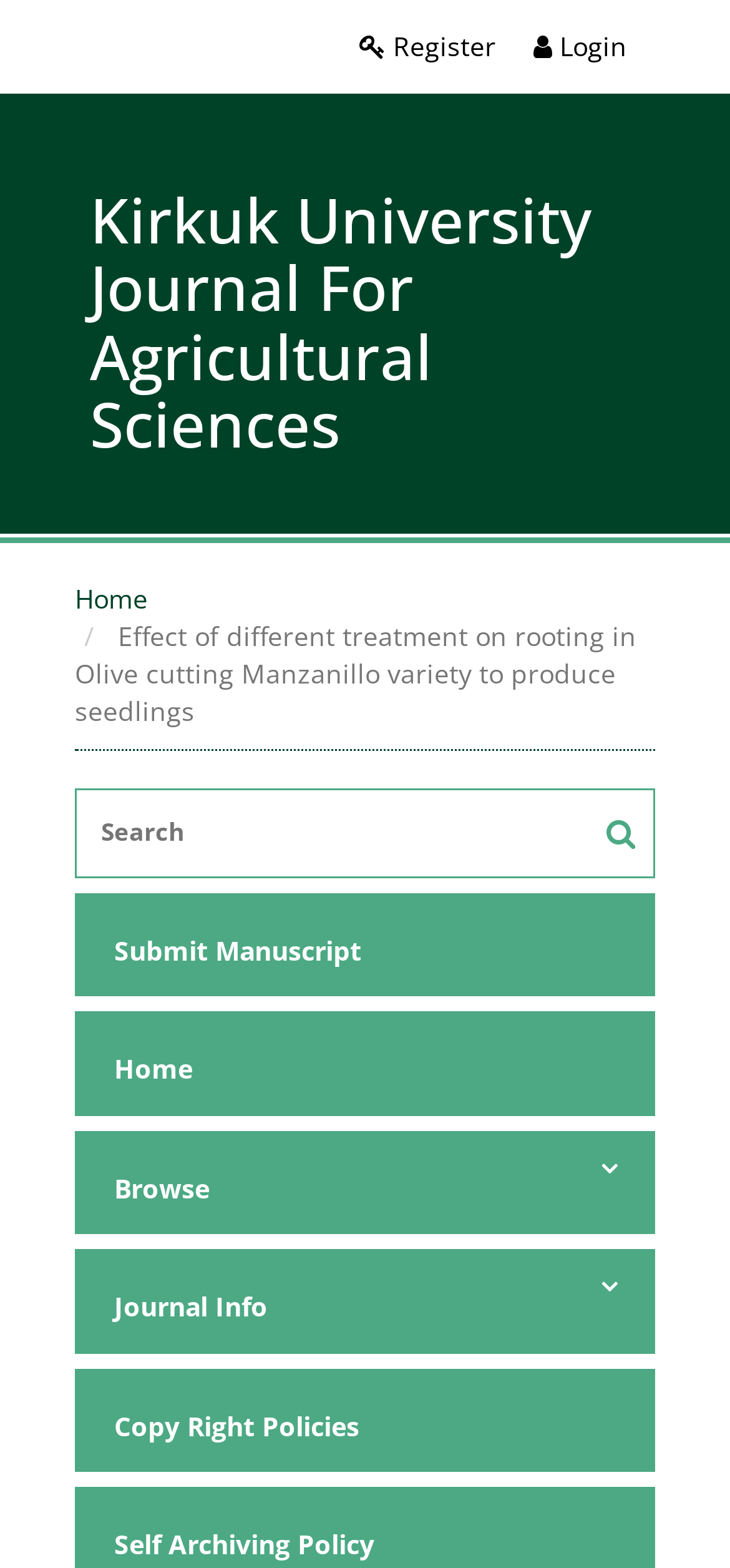Provide the text content of the webpage's main heading.

Kirkuk University Journal For Agricultural Sciences